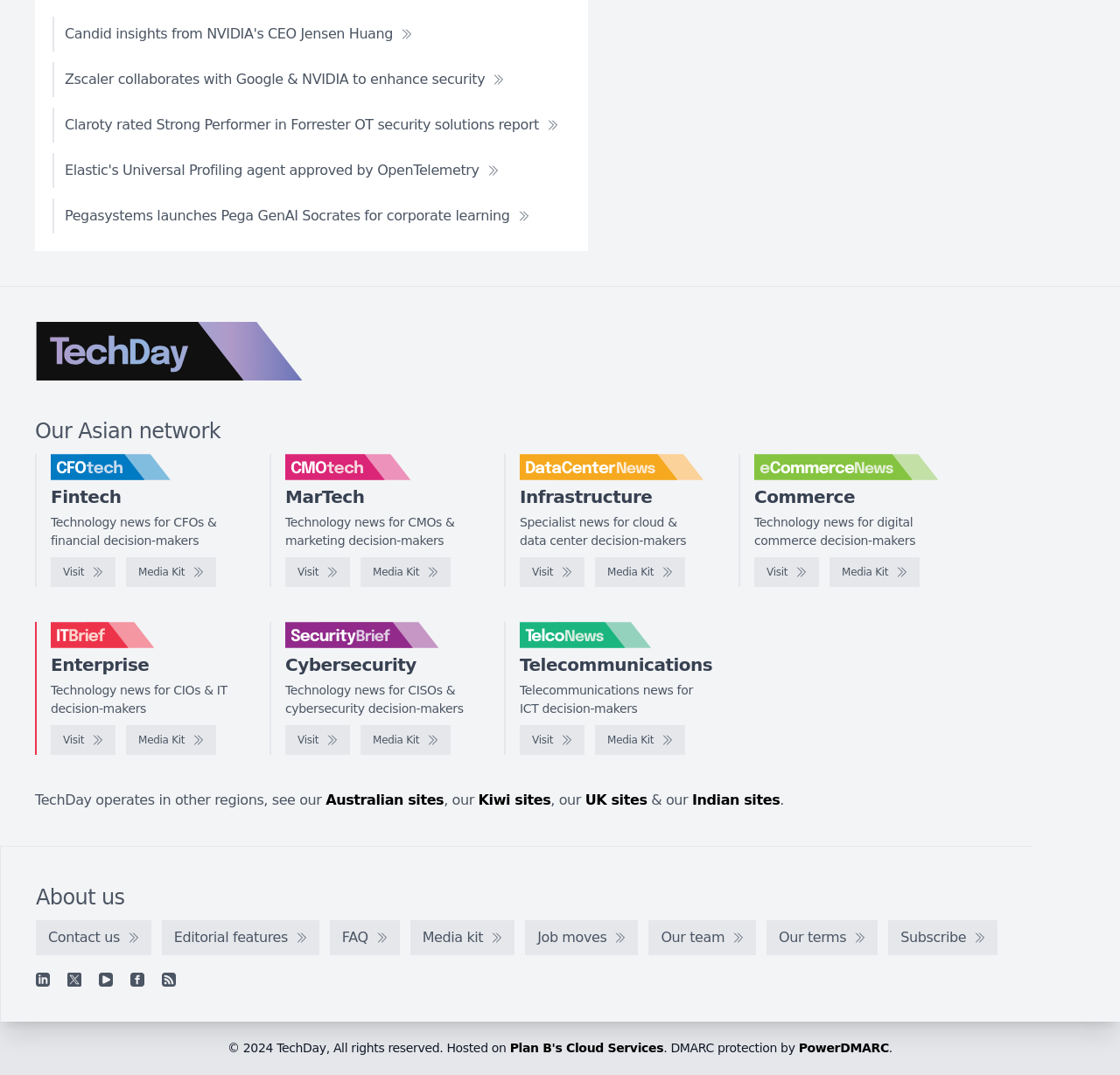Locate the bounding box coordinates of the area you need to click to fulfill this instruction: 'Click on the link to read about Candid insights from NVIDIA's CEO Jensen Huang'. The coordinates must be in the form of four float numbers ranging from 0 to 1: [left, top, right, bottom].

[0.047, 0.015, 0.379, 0.048]